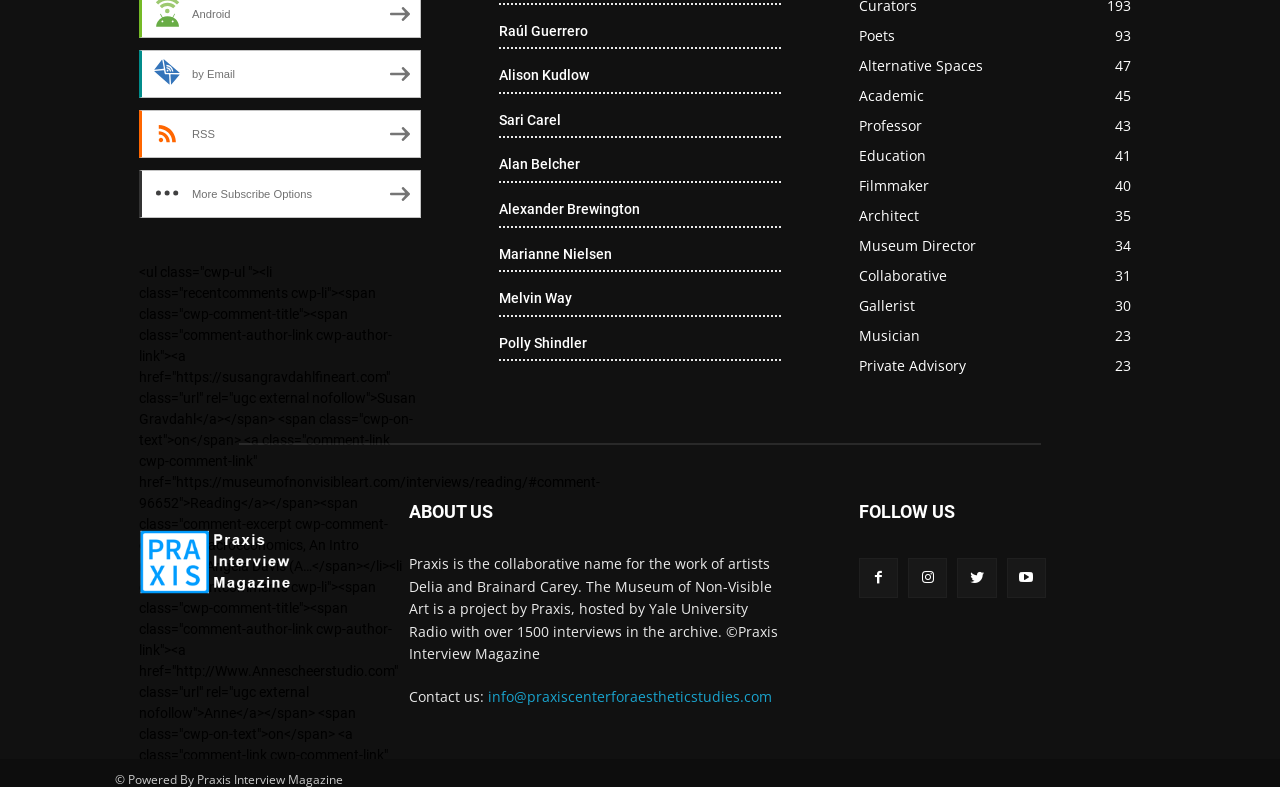Locate the bounding box coordinates of the region to be clicked to comply with the following instruction: "Search for books in the catalog". The coordinates must be four float numbers between 0 and 1, in the form [left, top, right, bottom].

None